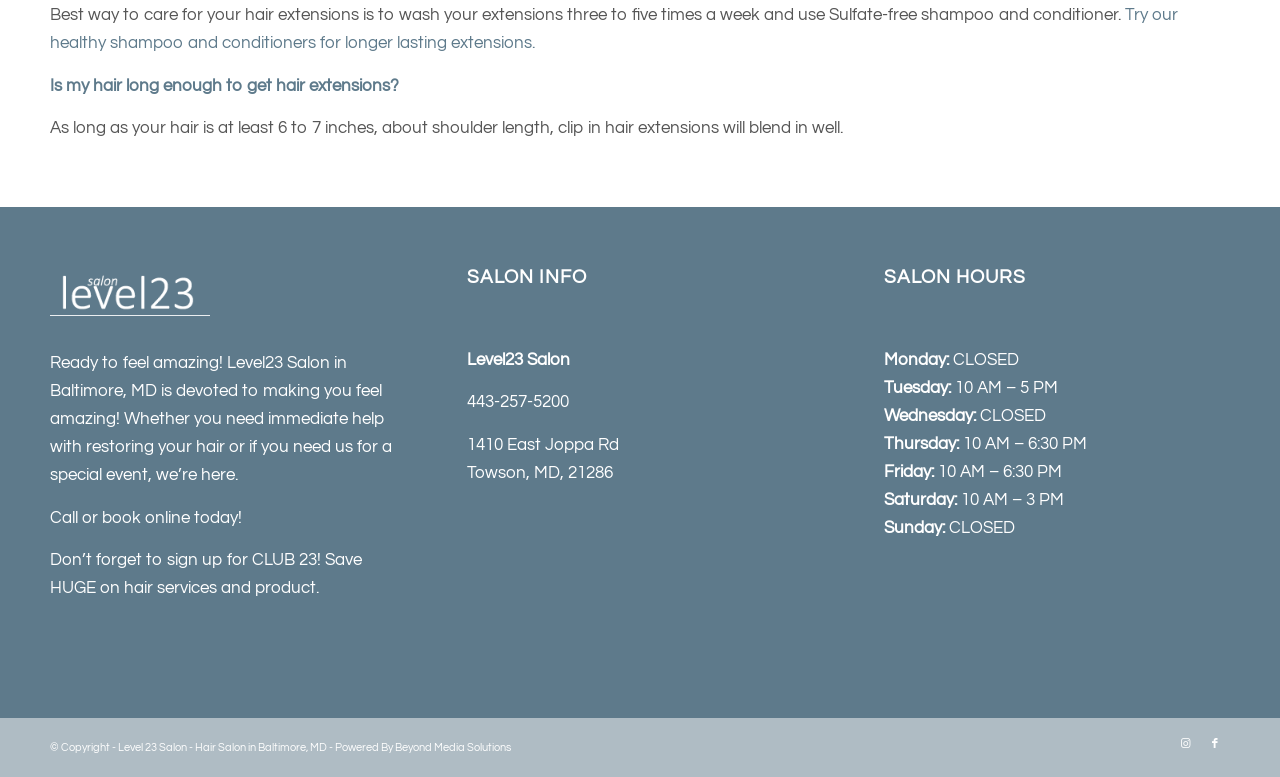What is the phone number of Level23 Salon?
Please respond to the question with a detailed and well-explained answer.

The phone number of Level23 Salon is 443-257-5200, which is listed under the SALON INFO section, specifically in the seventh StaticText element.